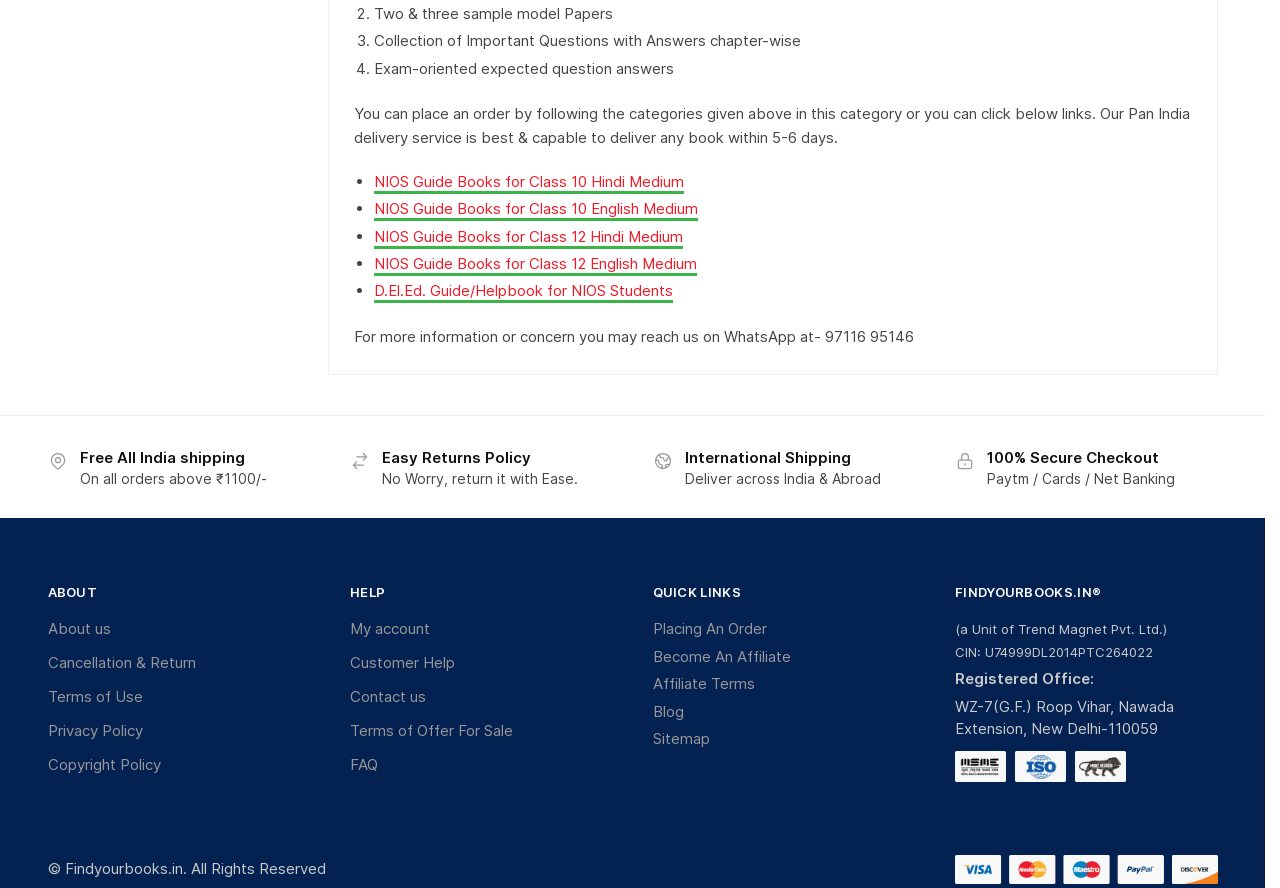Please indicate the bounding box coordinates for the clickable area to complete the following task: "Click on 'My account'". The coordinates should be specified as four float numbers between 0 and 1, i.e., [left, top, right, bottom].

[0.273, 0.683, 0.336, 0.709]